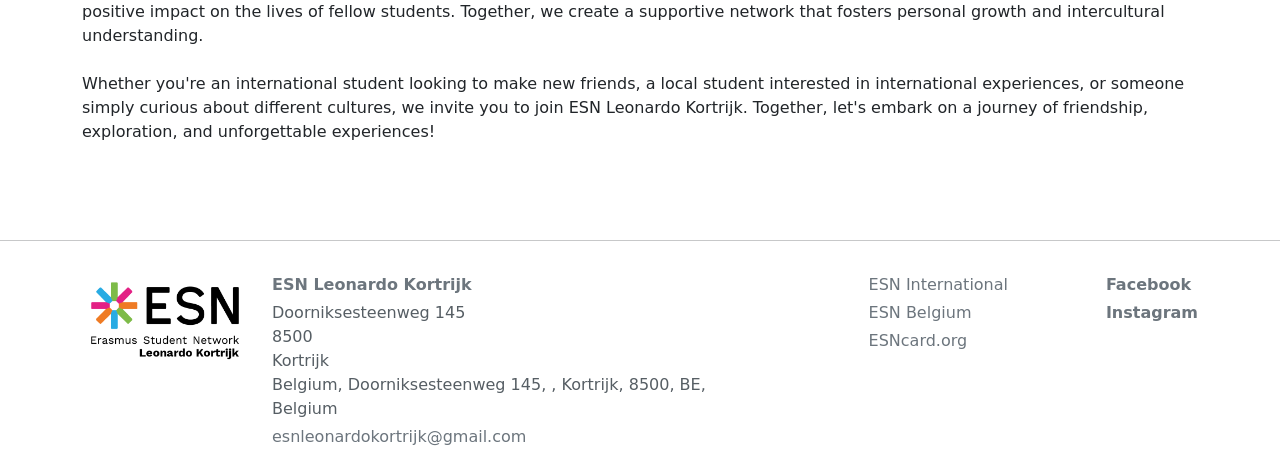Give a one-word or one-phrase response to the question:
What is the address of ESN Leonardo Kortrijk?

Doorniksesteenweg 145, 8500, Kortrijk, Belgium